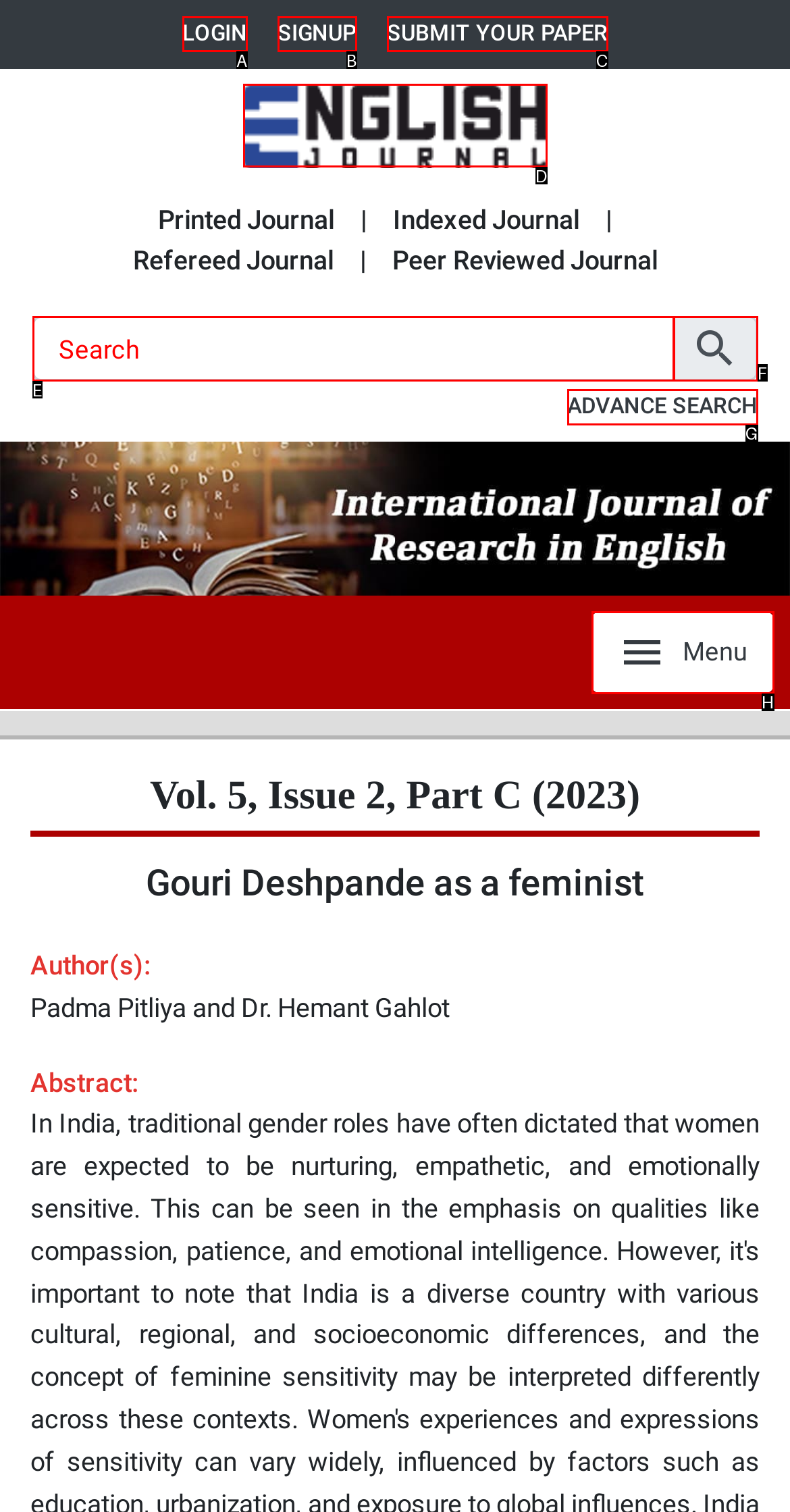From the given choices, identify the element that matches: Advance Search
Answer with the letter of the selected option.

G